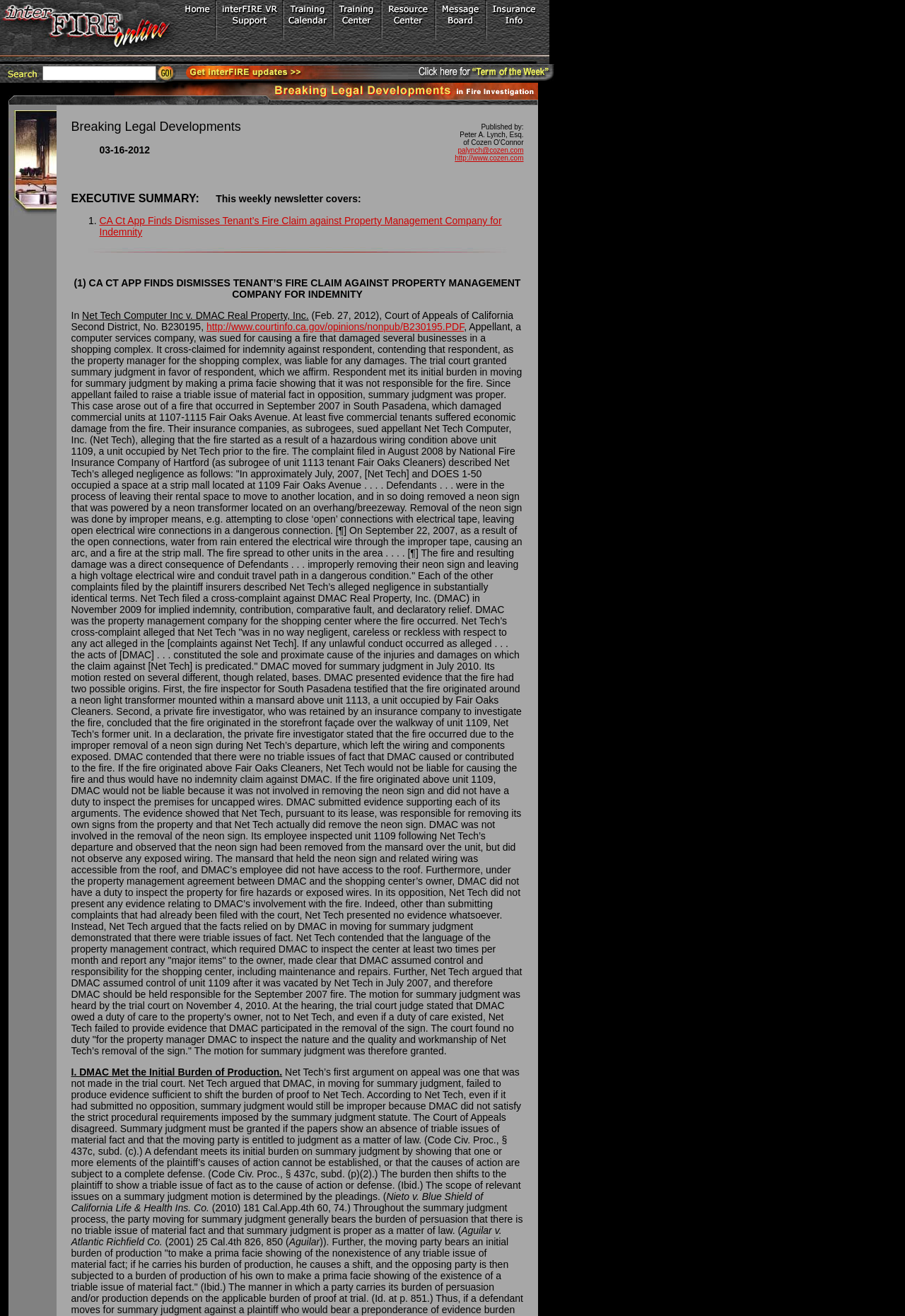Provide your answer in one word or a succinct phrase for the question: 
What are the main categories on the website?

interFIRE Home, interFIRE VR Support, Training Calendar, etc.